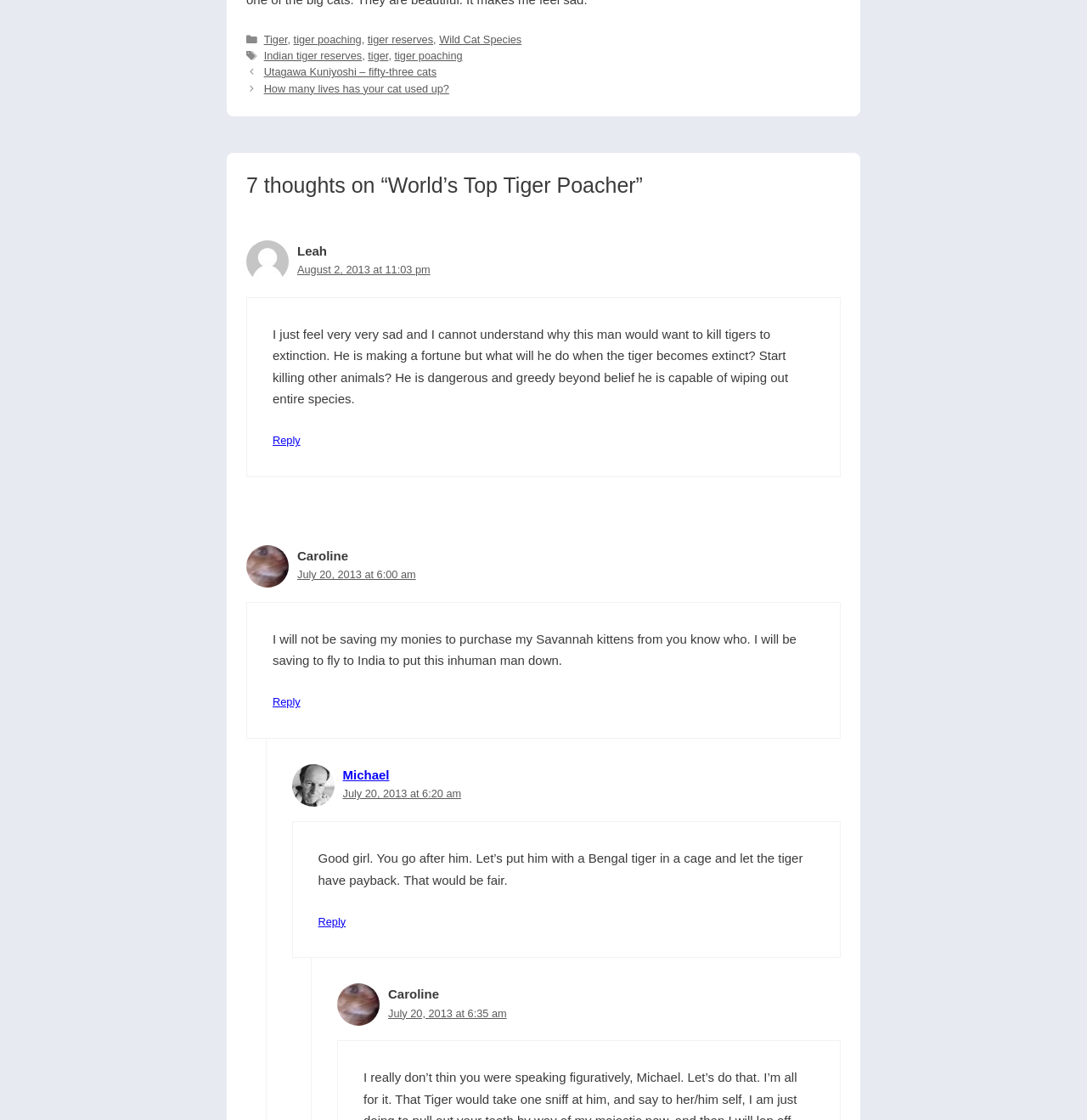Could you find the bounding box coordinates of the clickable area to complete this instruction: "Click on the 'Reply to Michael' link"?

[0.293, 0.817, 0.318, 0.828]